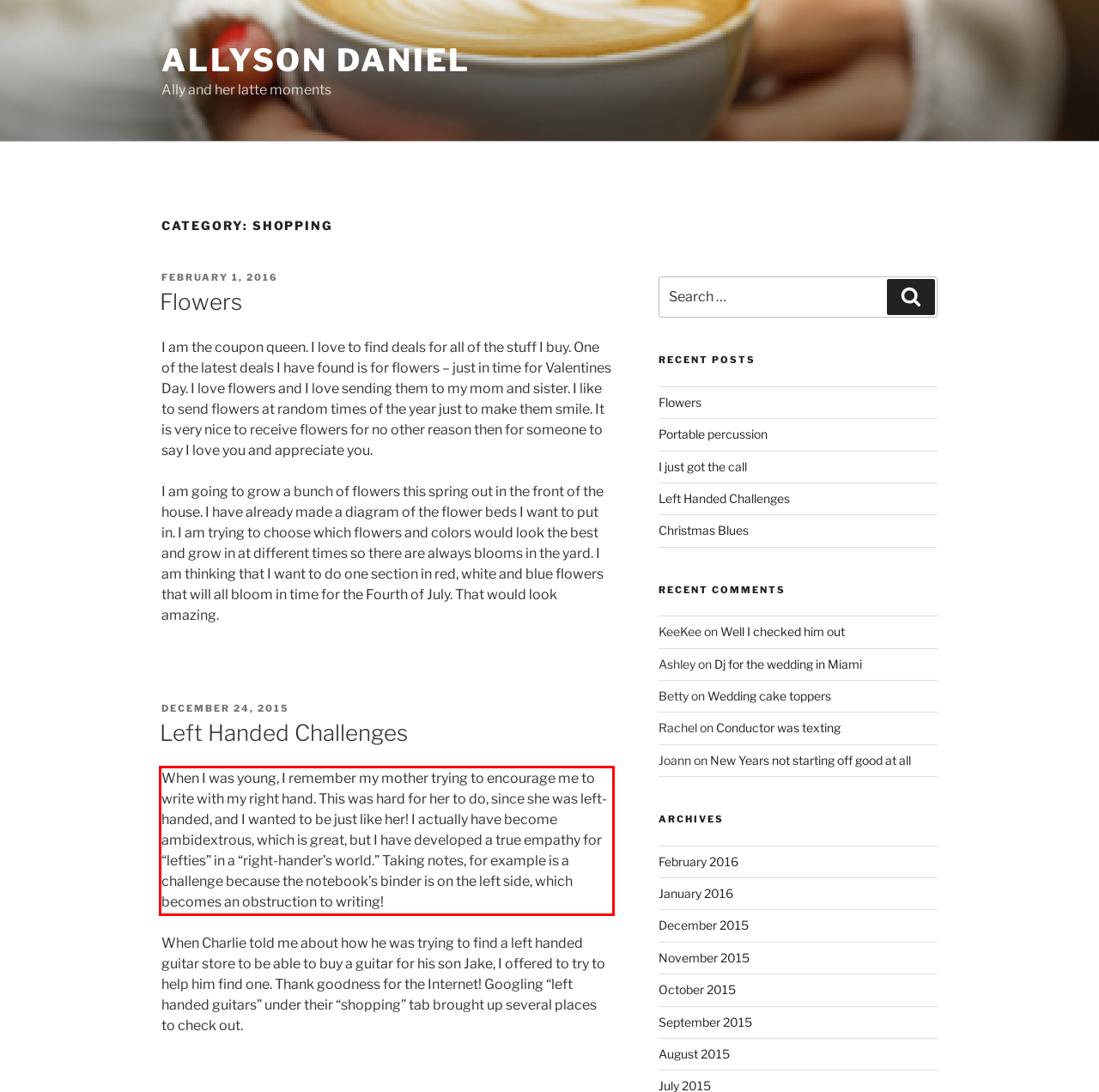Analyze the screenshot of the webpage that features a red bounding box and recognize the text content enclosed within this red bounding box.

When I was young, I remember my mother trying to encourage me to write with my right hand. This was hard for her to do, since she was left-handed, and I wanted to be just like her! I actually have become ambidextrous, which is great, but I have developed a true empathy for “lefties” in a “right-hander’s world.” Taking notes, for example is a challenge because the notebook’s binder is on the left side, which becomes an obstruction to writing!